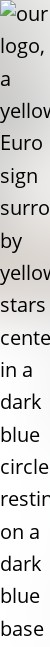Give a detailed account of everything present in the image.

The image features the logo of the European Central Bank, prominently displaying a yellow Euro sign. This symbol is artistically surrounded by yellow stars, creating a striking visual that is set against a dark blue circular background. The entire logo rests on a dark blue base, emphasizing the importance of the Euro within the European financial landscape. This imagery represents not only the currency but also the unity of the Eurozone, as the stars symbolize European cooperation and solidarity.